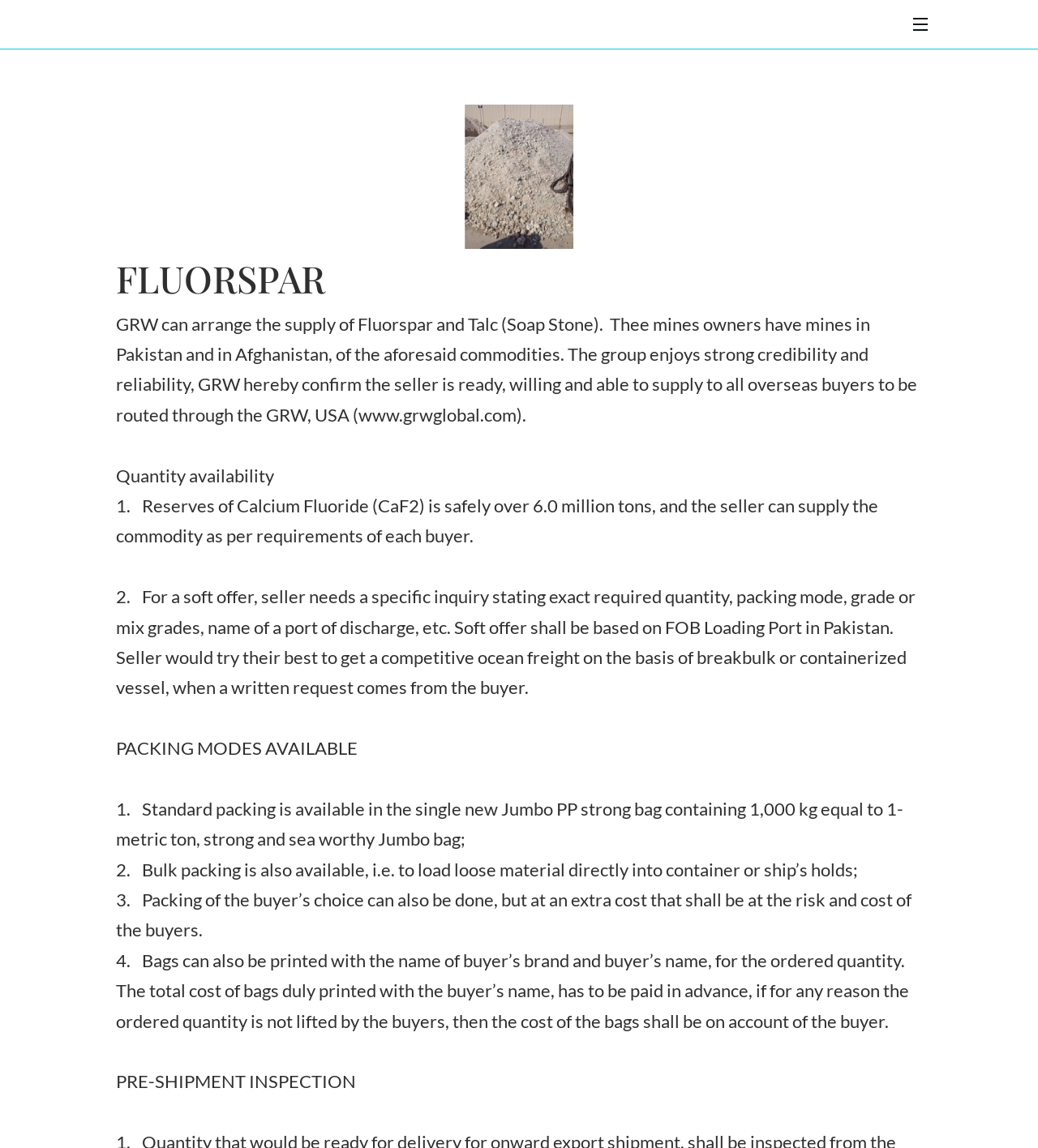Refer to the screenshot and answer the following question in detail:
In which countries do the mine owners have mines?

The webpage states that the mine owners have mines in Pakistan and Afghanistan, indicating that these countries are involved in the supply of Fluorspar.